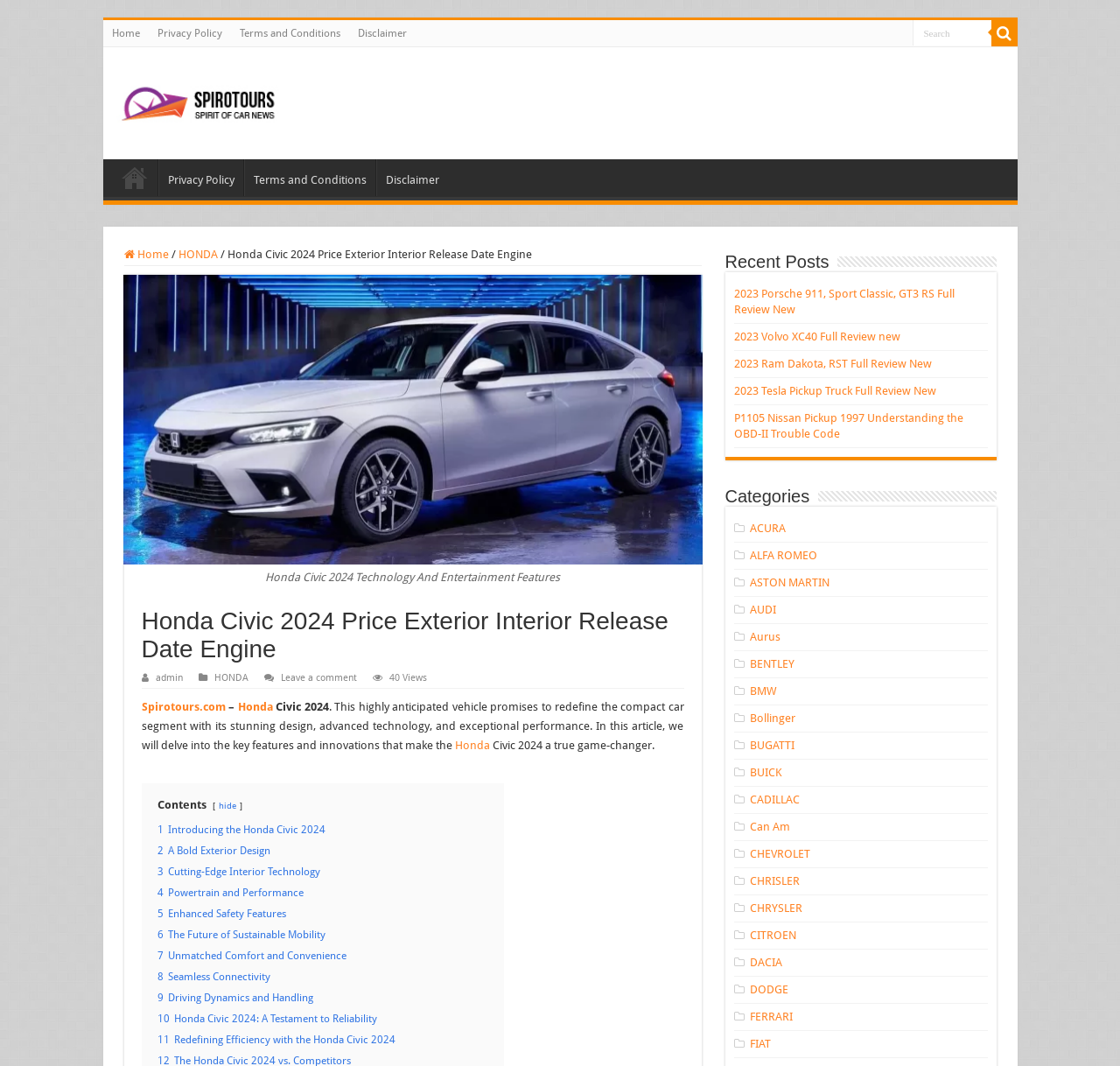Please specify the bounding box coordinates for the clickable region that will help you carry out the instruction: "View the category of business".

None